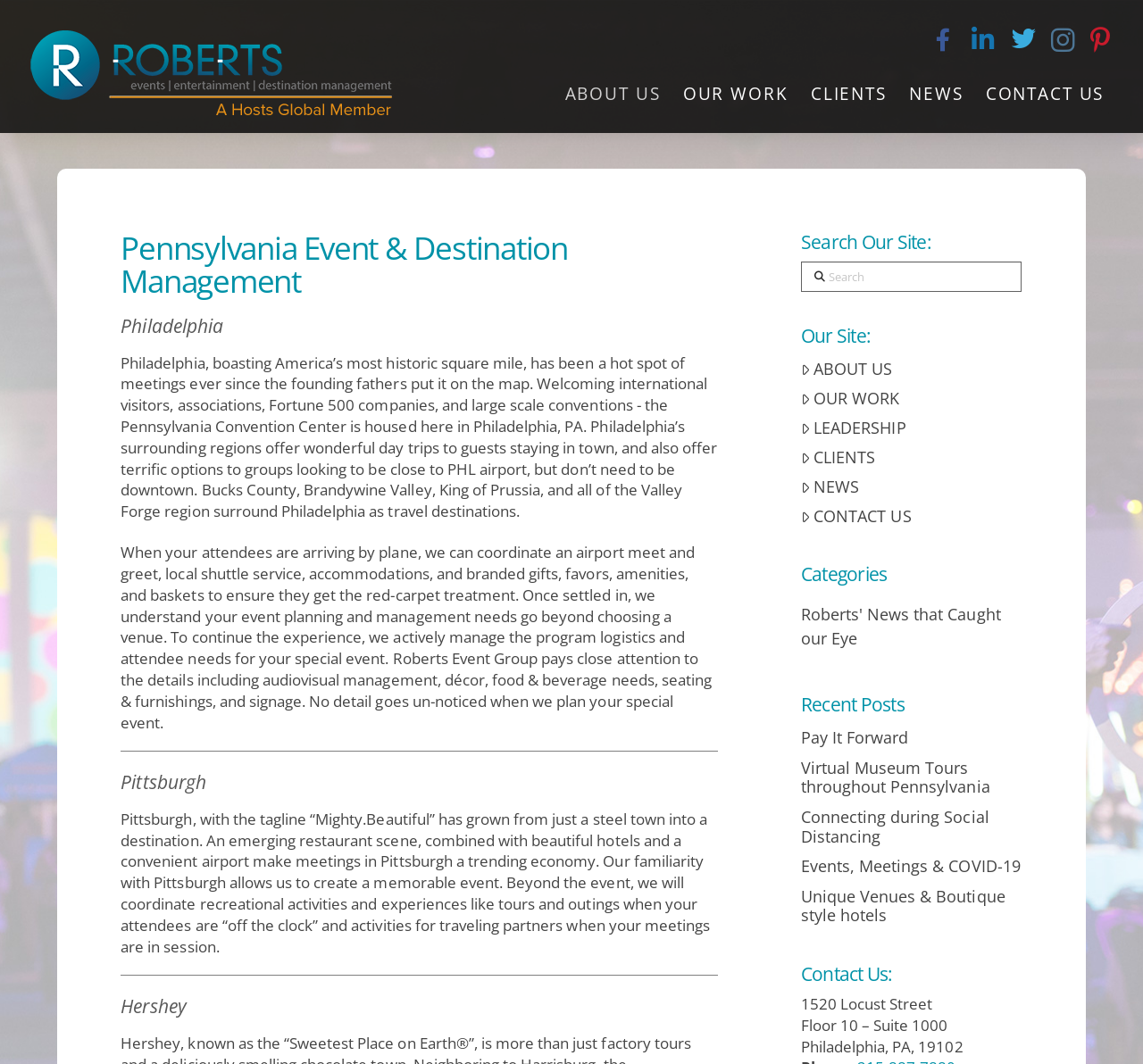Determine the bounding box coordinates of the UI element described below. Use the format (top-left x, top-left y, bottom-right x, bottom-right y) with floating point numbers between 0 and 1: NEWS

[0.785, 0.065, 0.852, 0.111]